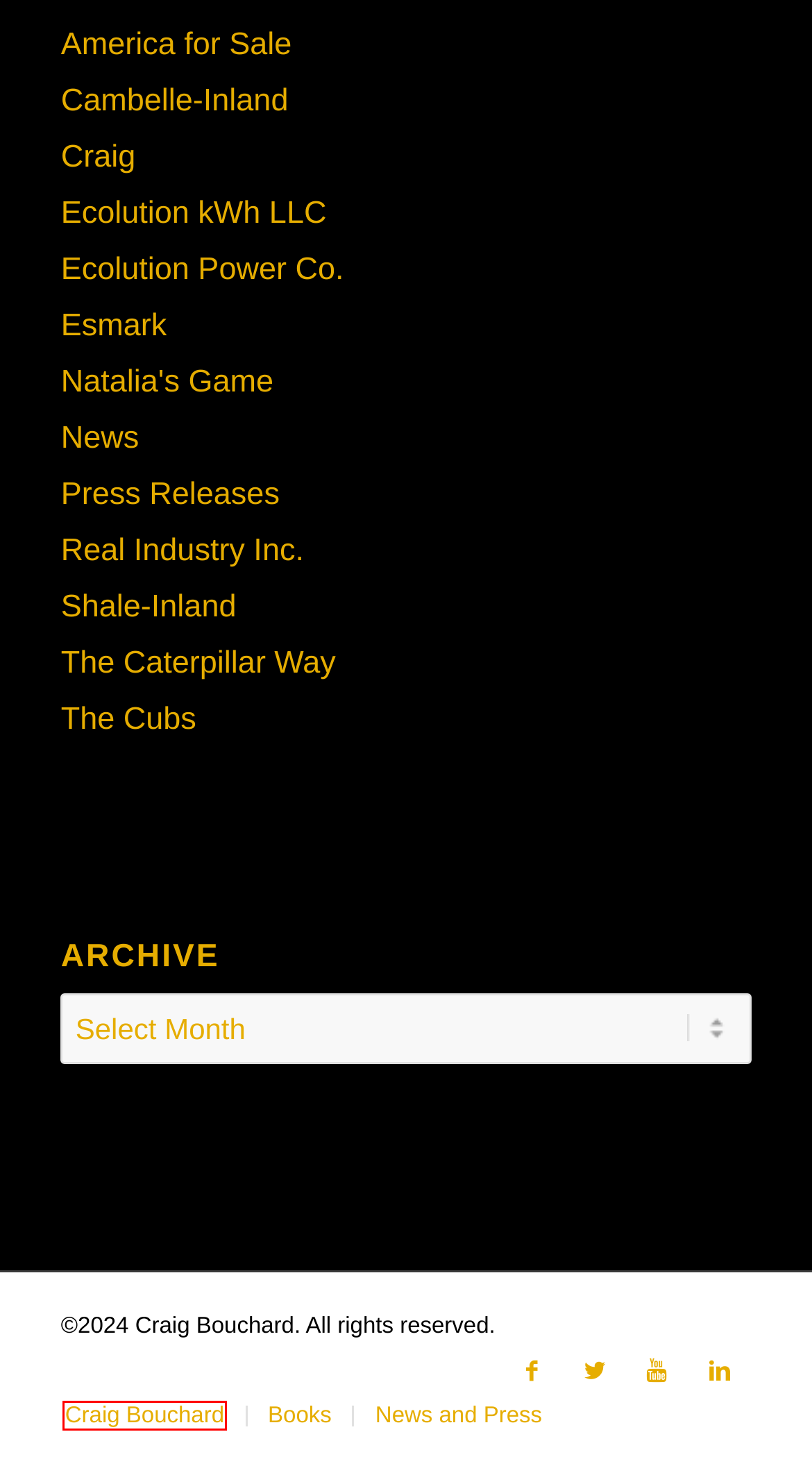Examine the screenshot of a webpage with a red bounding box around a UI element. Select the most accurate webpage description that corresponds to the new page after clicking the highlighted element. Here are the choices:
A. Natalia's Game | Craig Bouchard
B. Ecolution Power Co. | Craig Bouchard
C. Books | Craig Bouchard
D. Ecolution kWh LLC | Craig Bouchard
E. Cambelle-Inland | Craig Bouchard
F. The Caterpillar Way | Craig Bouchard
G. Craig | Craig Bouchard
H. Craig Bouchard | Craig Bouchard

H